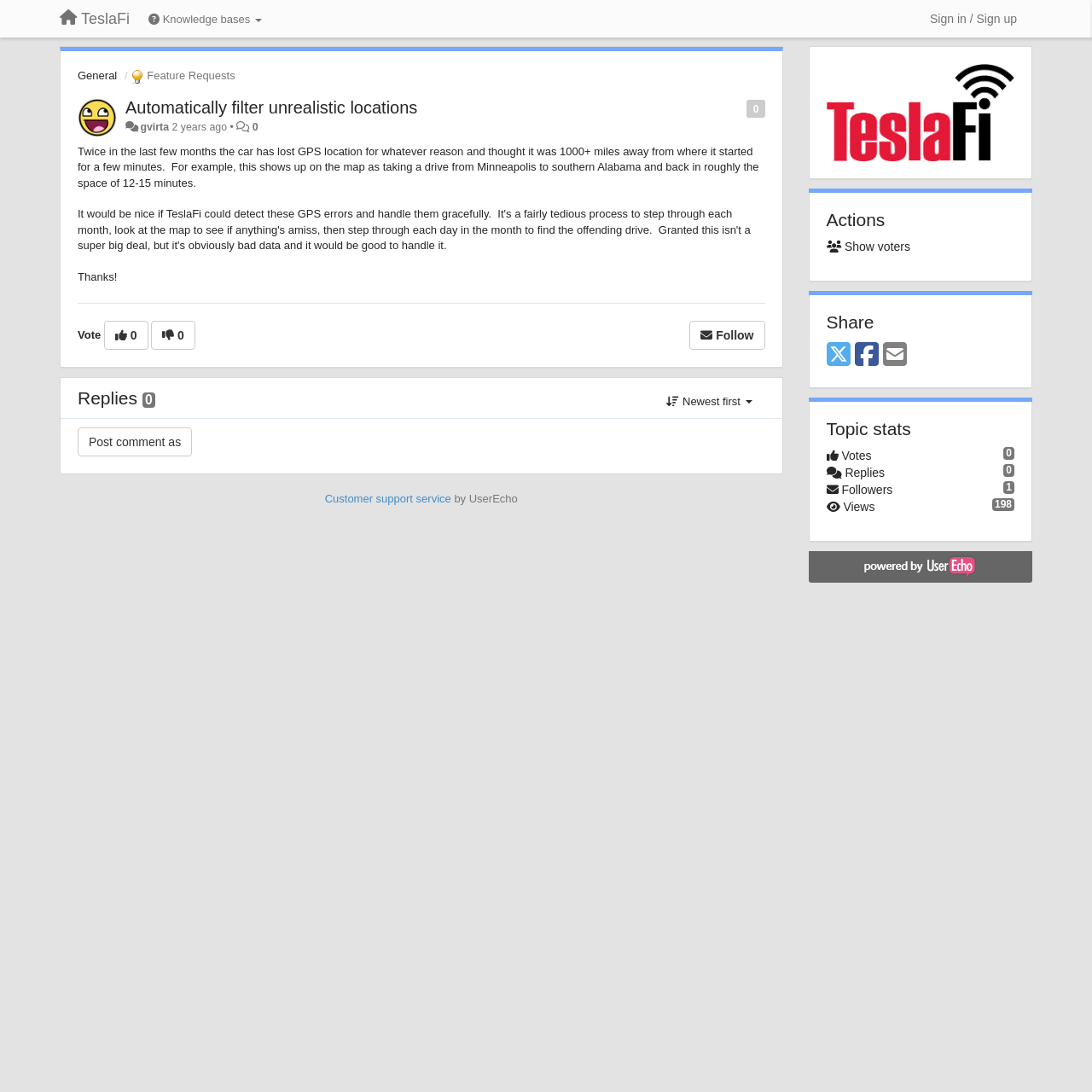Find the bounding box coordinates of the clickable area required to complete the following action: "Follow the topic".

[0.631, 0.293, 0.7, 0.32]